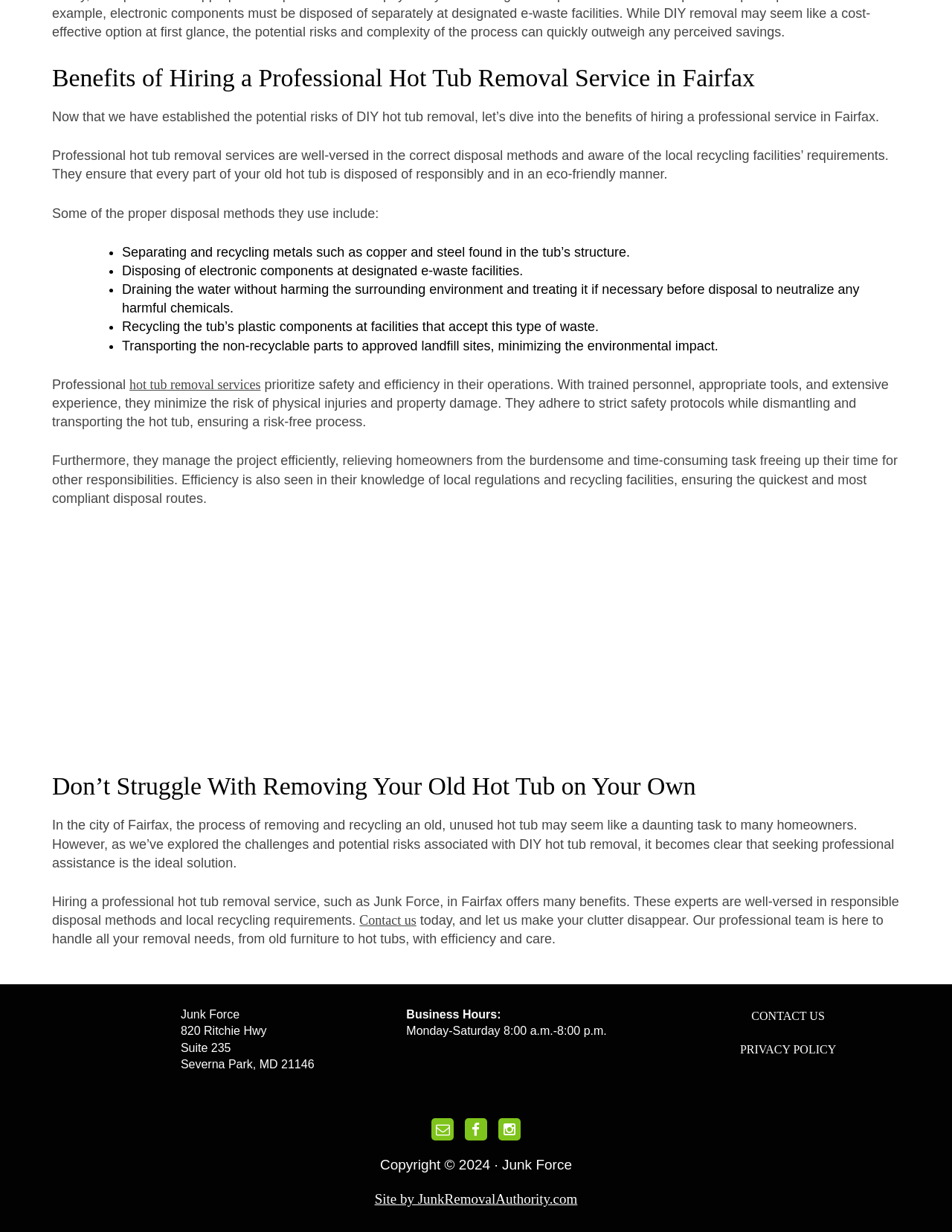Please locate the bounding box coordinates of the element that should be clicked to complete the given instruction: "Read the article 'How to Quit Smoking and Recuperate Your Wellbeing?'".

None